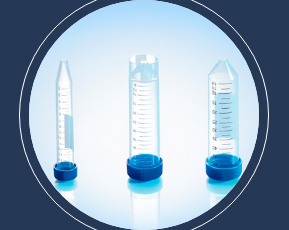How many tubes are in the image?
Using the details from the image, give an elaborate explanation to answer the question.

The image showcases a trio of transparent laboratory tubes, each designed for precise measuring and specimen collection, arranged from left to right.